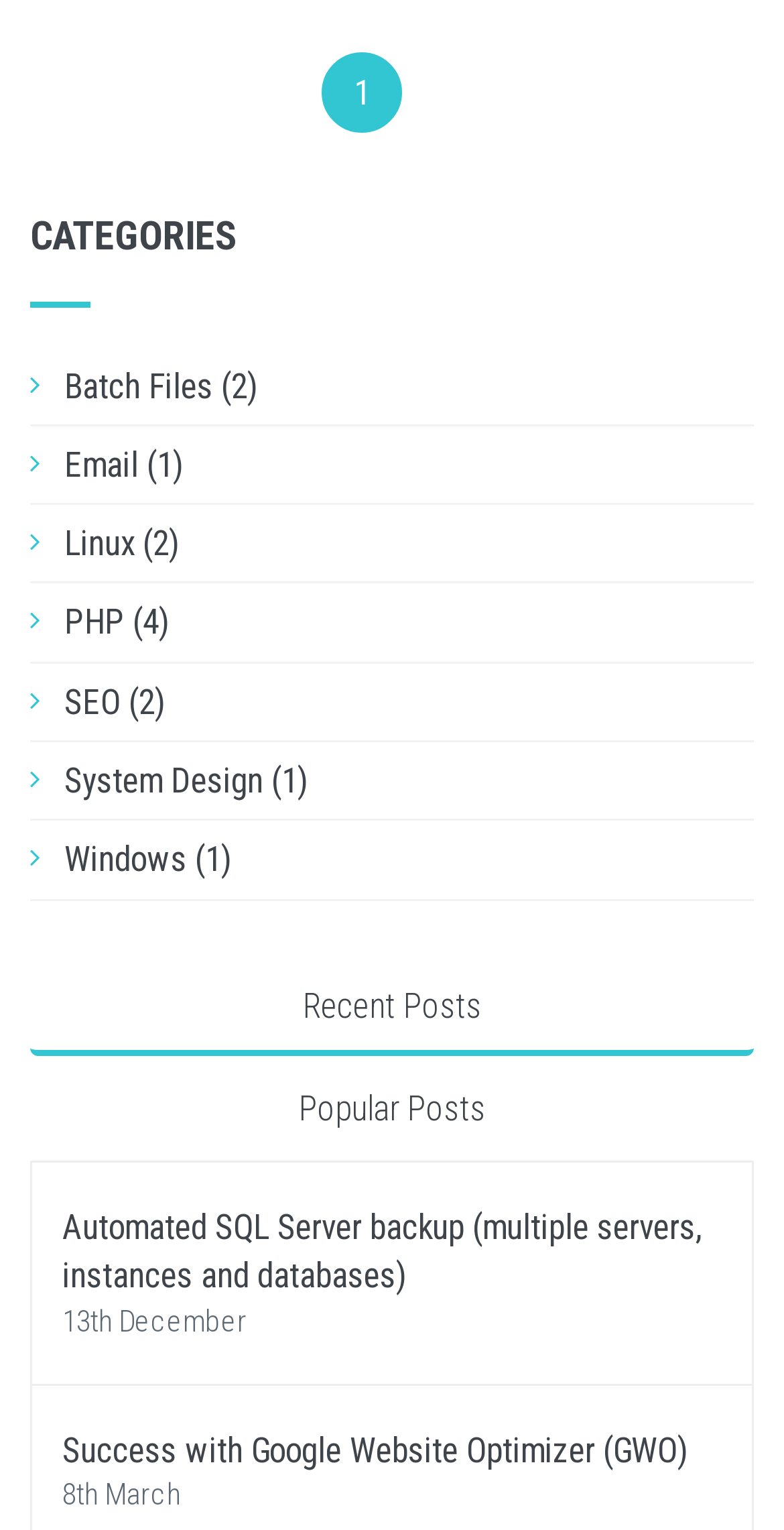Please identify the bounding box coordinates of the area that needs to be clicked to follow this instruction: "Explore Automated SQL Server backup".

[0.079, 0.789, 0.895, 0.847]